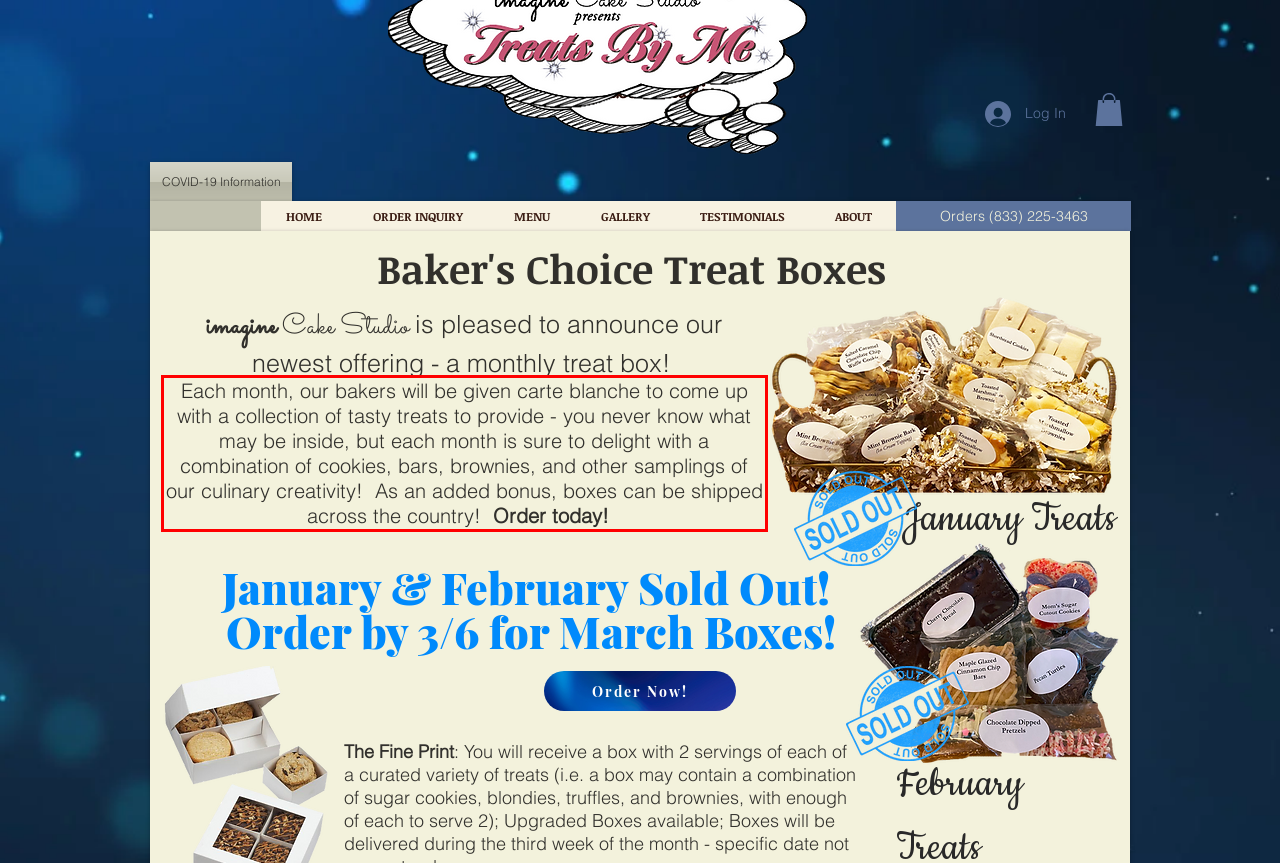In the given screenshot, locate the red bounding box and extract the text content from within it.

Each month, our bakers will be given carte blanche to come up with a collection of tasty treats to provide - you never know what may be inside, but each month is sure to delight with a combination of cookies, bars, brownies, and other samplings of our culinary creativity! As an added bonus, boxes can be shipped across the country! Order today!